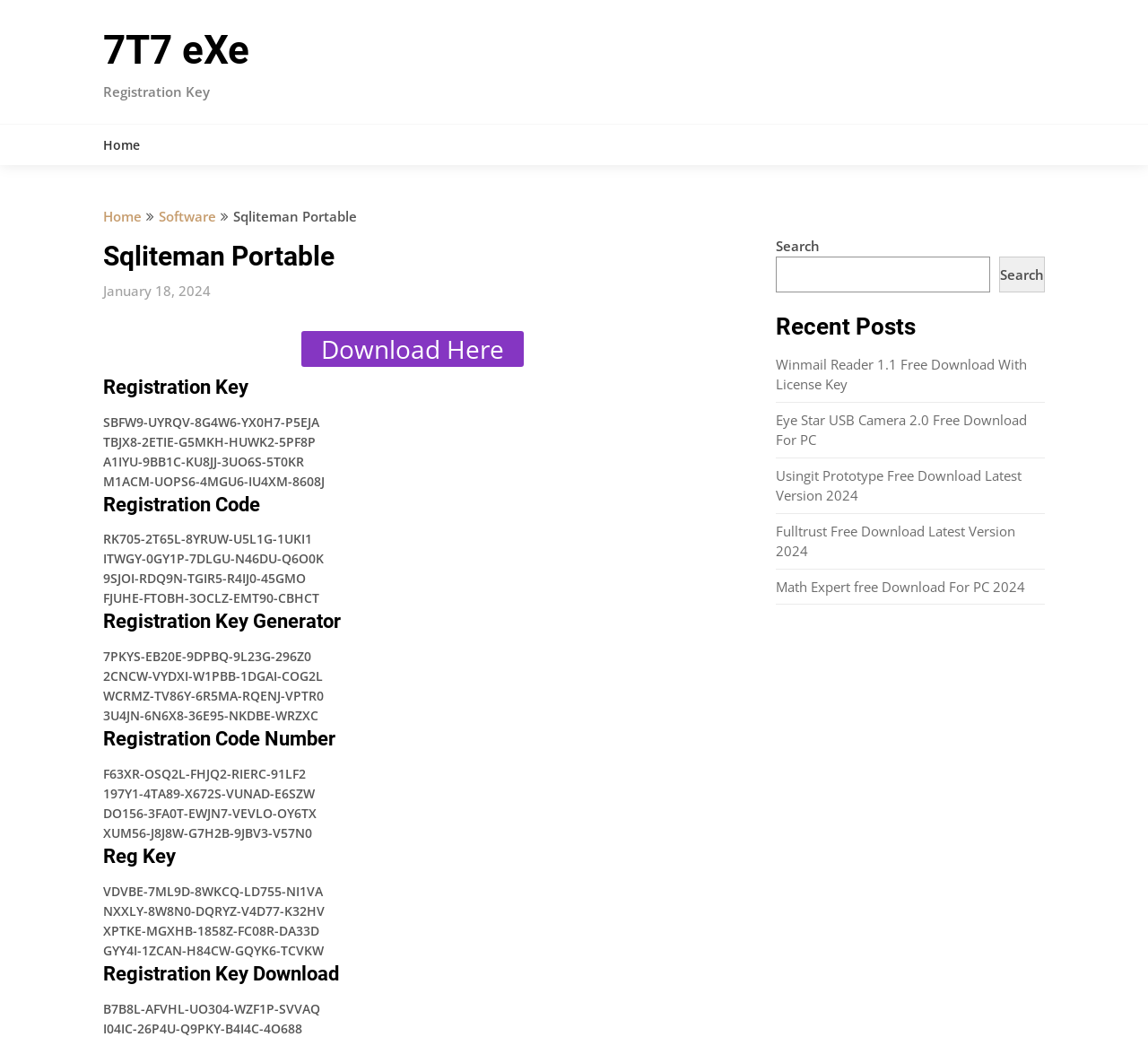Kindly provide the bounding box coordinates of the section you need to click on to fulfill the given instruction: "Search for something".

[0.676, 0.247, 0.862, 0.282]